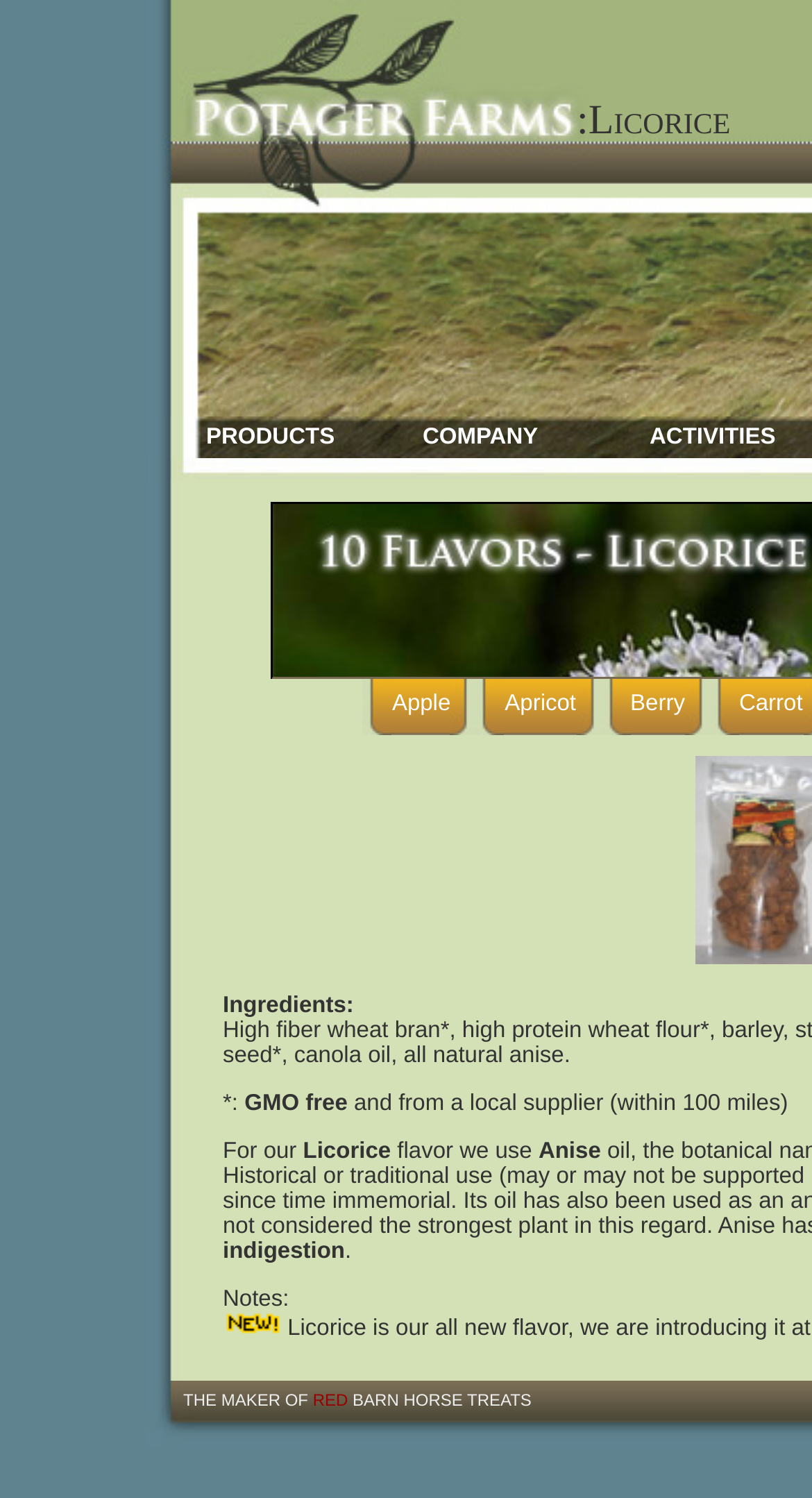For the following element description, predict the bounding box coordinates in the format (top-left x, top-left y, bottom-right x, bottom-right y). All values should be floating point numbers between 0 and 1. Description: parent_node: :Licorice

[0.179, 0.128, 0.792, 0.145]